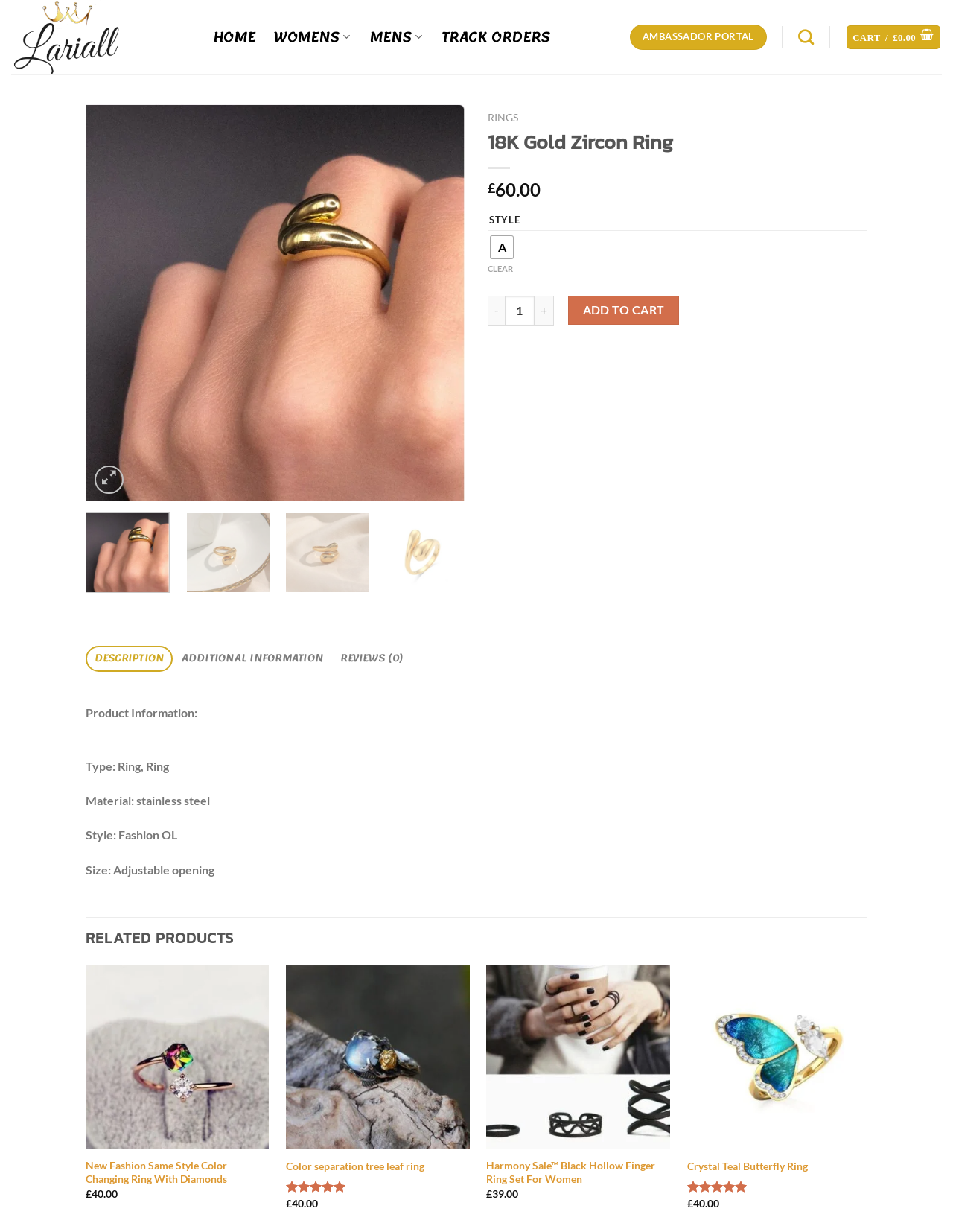Utilize the details in the image to give a detailed response to the question: What is the size of the ring?

The size of the ring can be found in the product information section, where it is listed as Adjustable opening, indicating that the ring can be adjusted to fit different sizes.